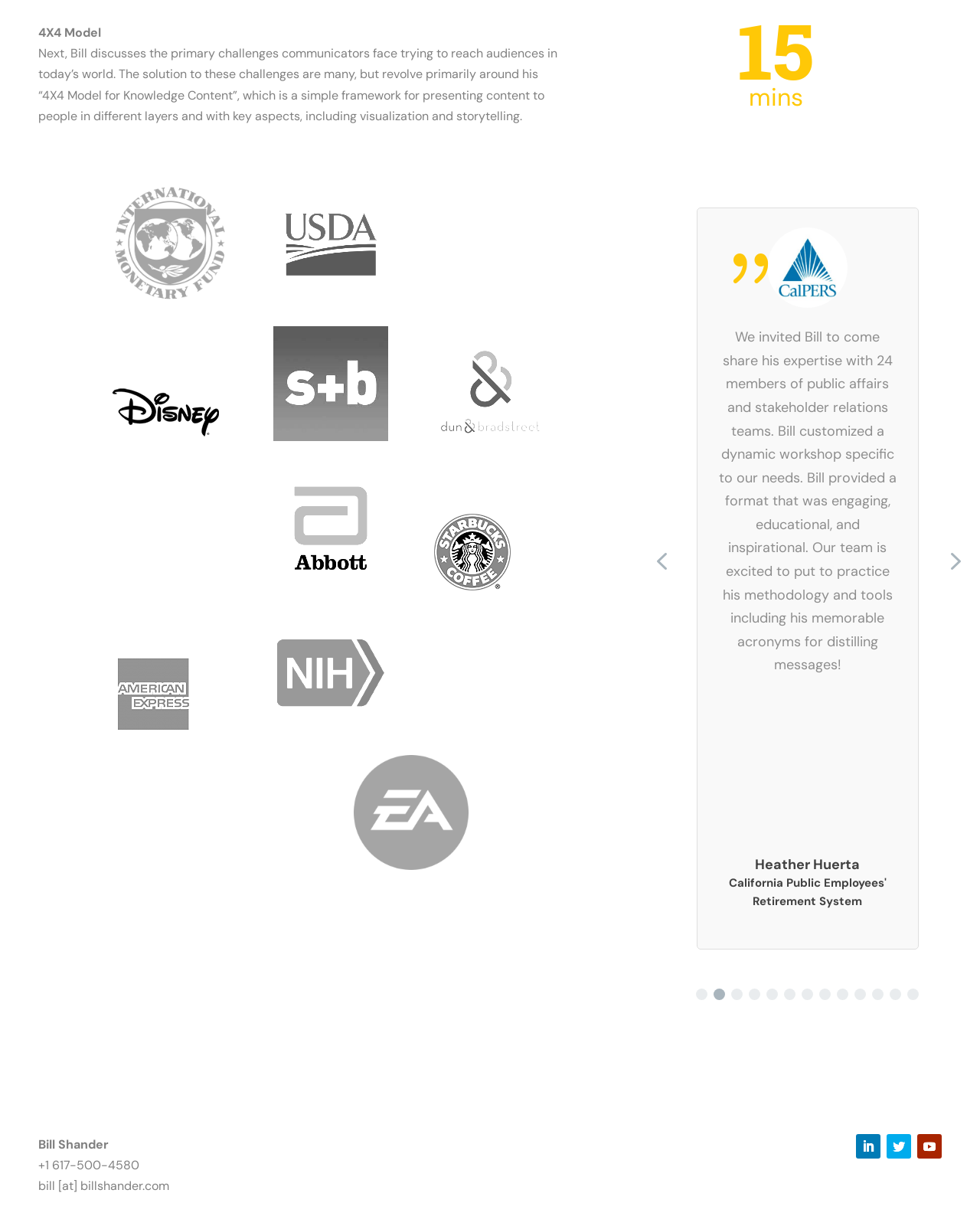What is the contact email of Bill Shander?
Refer to the image and provide a detailed answer to the question.

The contact email of Bill Shander is mentioned in the StaticText element with the text 'bill [at] billshander.com'.